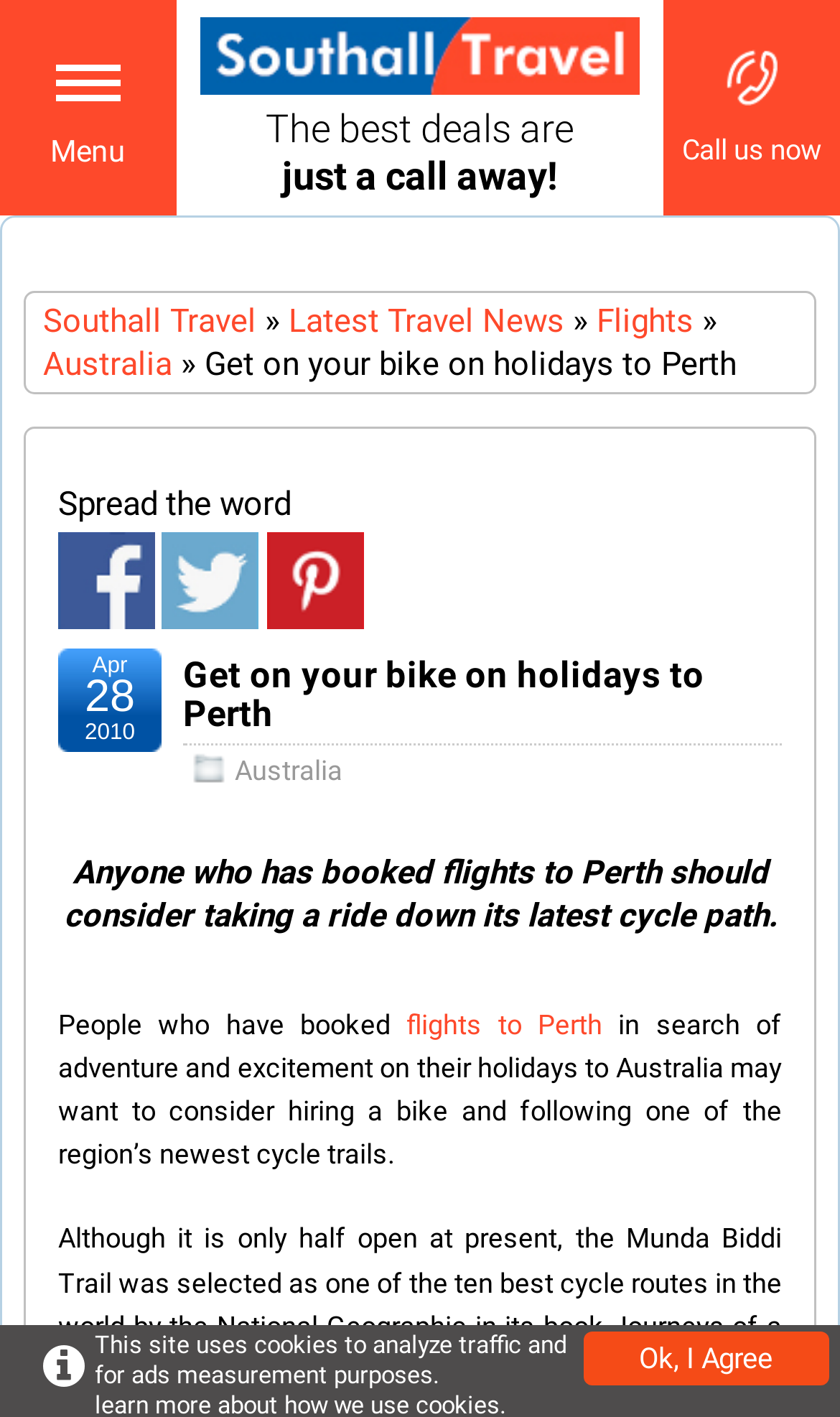Determine the bounding box coordinates of the region that needs to be clicked to achieve the task: "Read the latest travel news".

[0.344, 0.213, 0.672, 0.24]